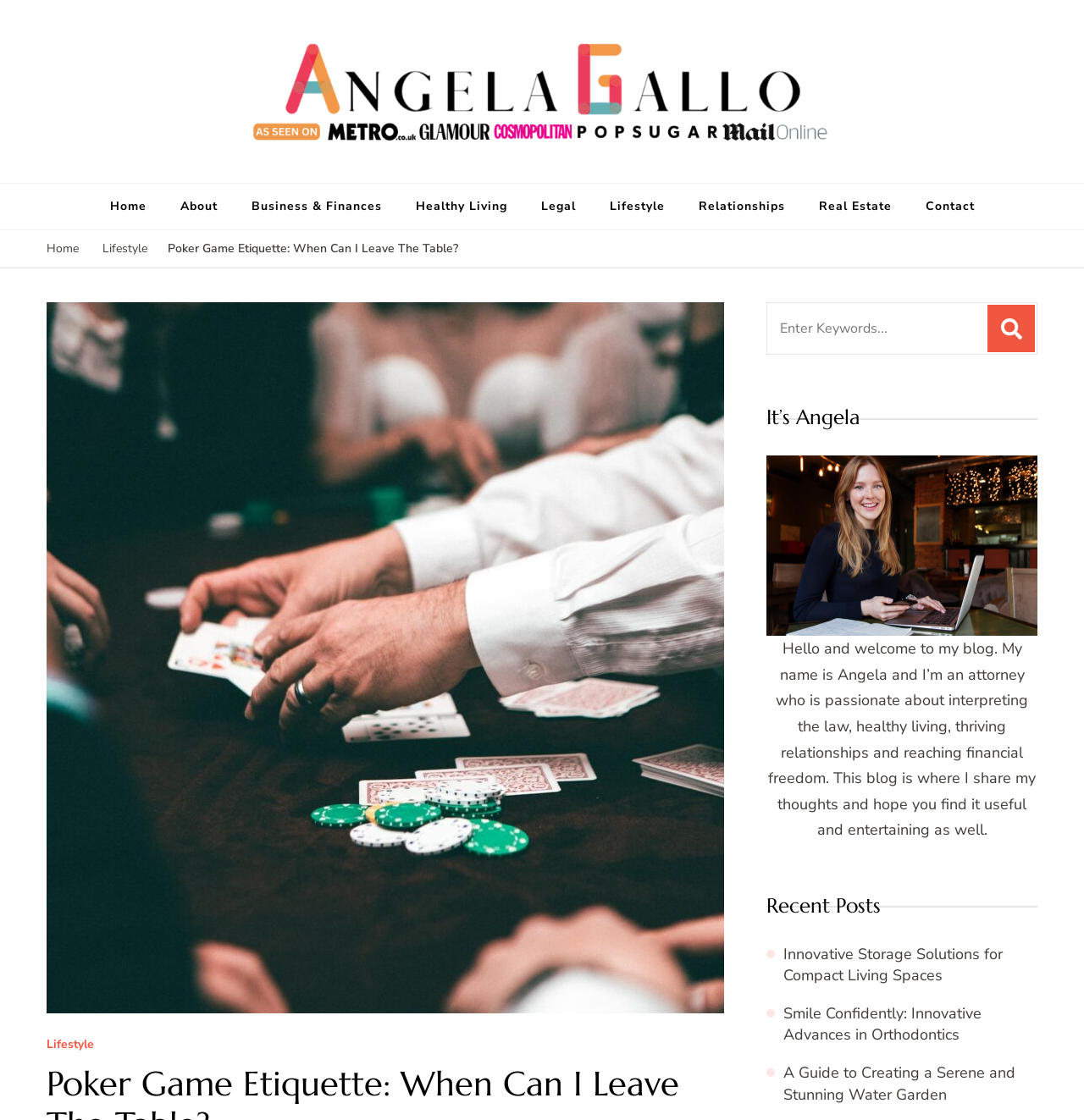Generate a comprehensive caption for the webpage you are viewing.

This webpage is a blog post titled "Poker Game Etiquette: When Can I Leave The Table?" on Angela Gallo's blog. At the top left, there is a link to "Angela Gallo's Blog" accompanied by an image with the same name. Below this, there is a mobile navigation menu with links to various categories, including "Home", "About", "Business & Finances", and more.

On the top right, there are two links: "Home" and "Lifestyle". Below these links, the main content of the blog post begins. The post is about poker etiquette and features a large image related to poker. Above the image, there is a link to the "Lifestyle" category.

To the right of the image, there is a search bar with a label "Search for:" and a button to submit the search query. Below the search bar, there is a heading "It's Angela" followed by an image and a brief introduction to the blog author, Angela. The introduction mentions her profession as an attorney and her interests in healthy living, relationships, and financial freedom.

Further down, there is a heading "Recent Posts" followed by three links to recent blog posts, including "Innovative Storage Solutions for Compact Living Spaces", "Smile Confidently: Innovative Advances in Orthodontics", and "A Guide to Creating a Serene and Stunning Water Garden".